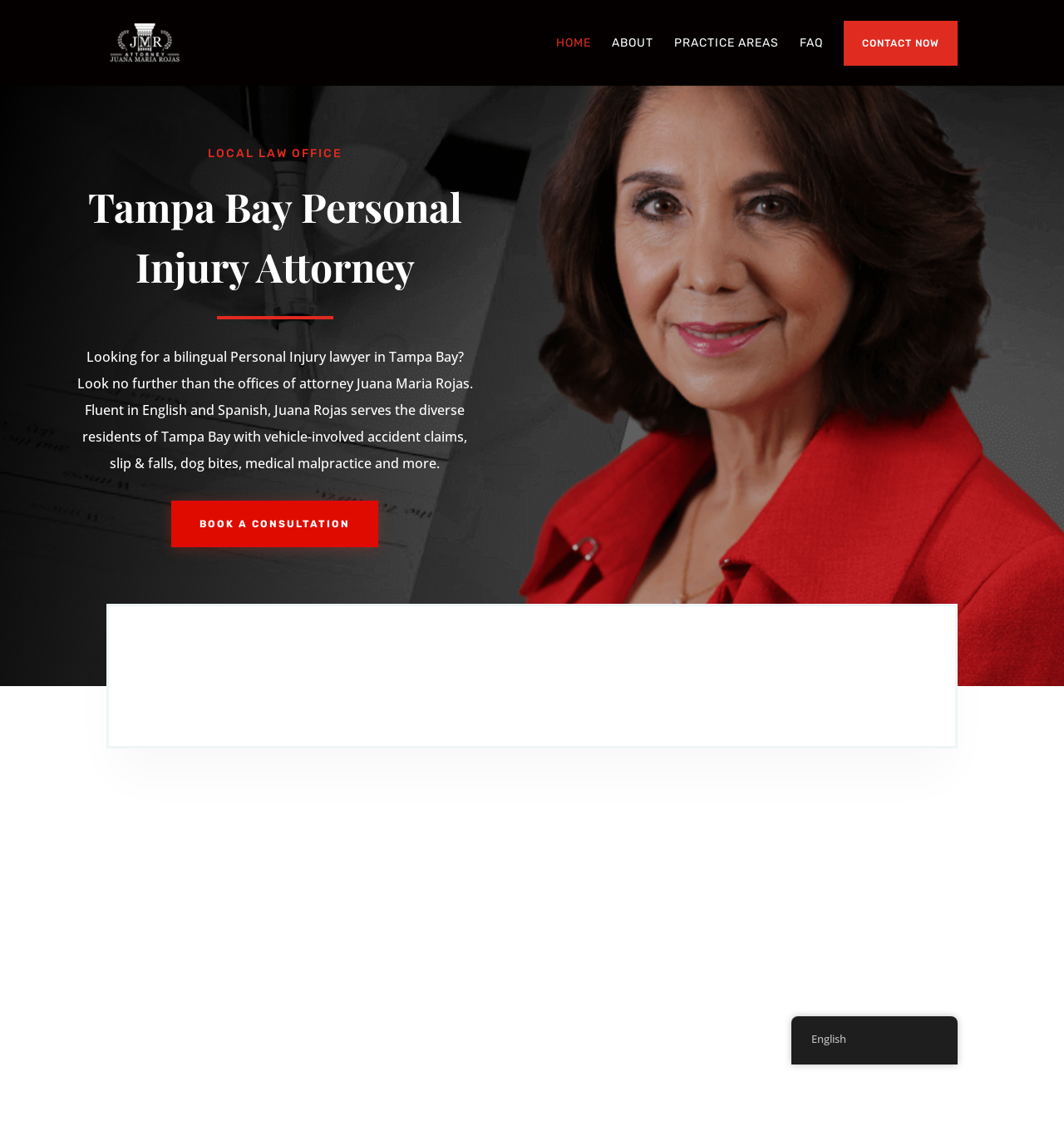What is the phone number of the law office?
Please elaborate on the answer to the question with detailed information.

The phone number of the law office can be found in the layout table with a bounding box of [0.134, 0.555, 0.287, 0.599], where it says 'PHONE' and then the phone number '(813) 879-2223' in a link format.